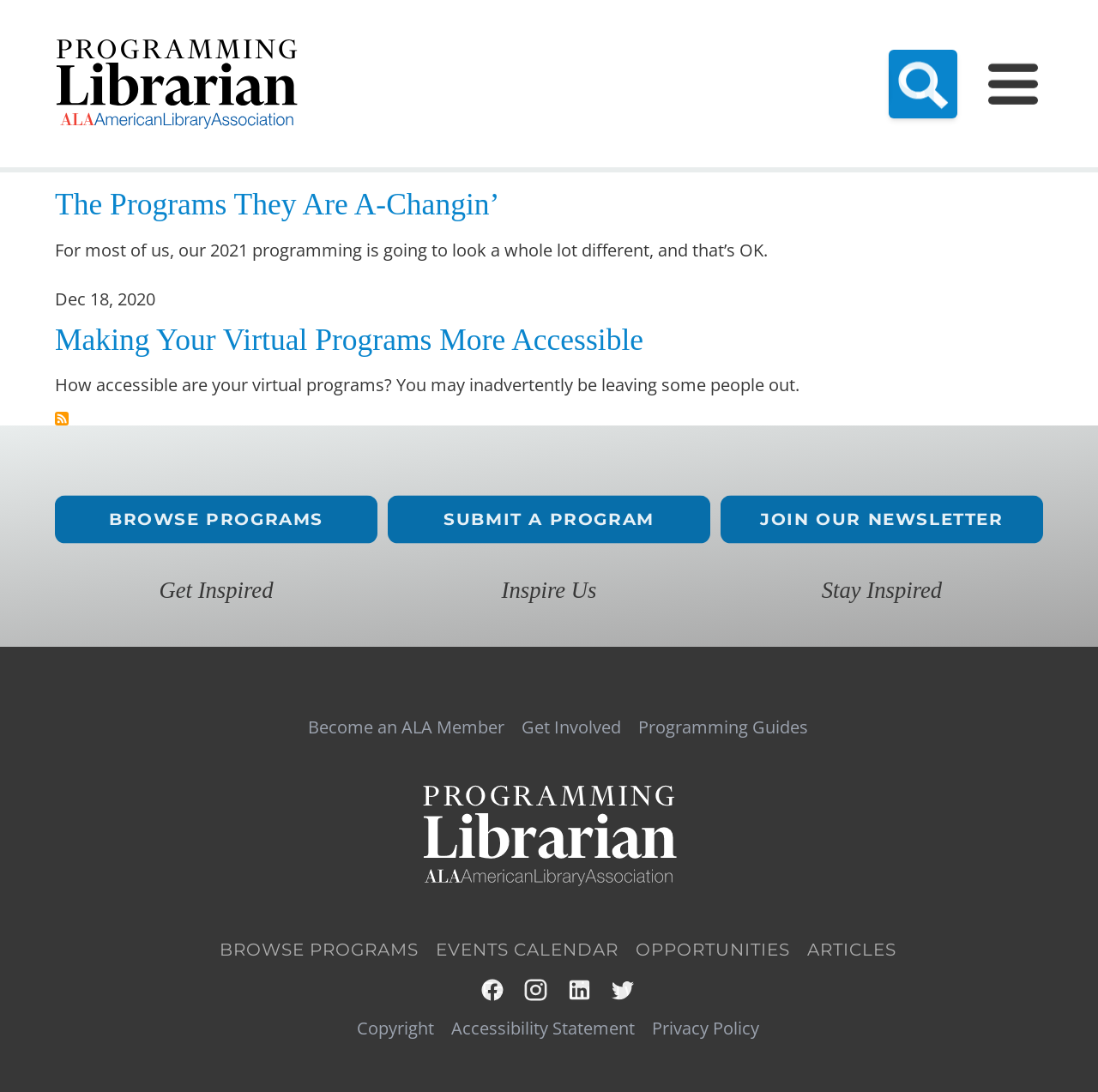Please specify the bounding box coordinates for the clickable region that will help you carry out the instruction: "Become an ALA Member".

[0.28, 0.658, 0.459, 0.674]